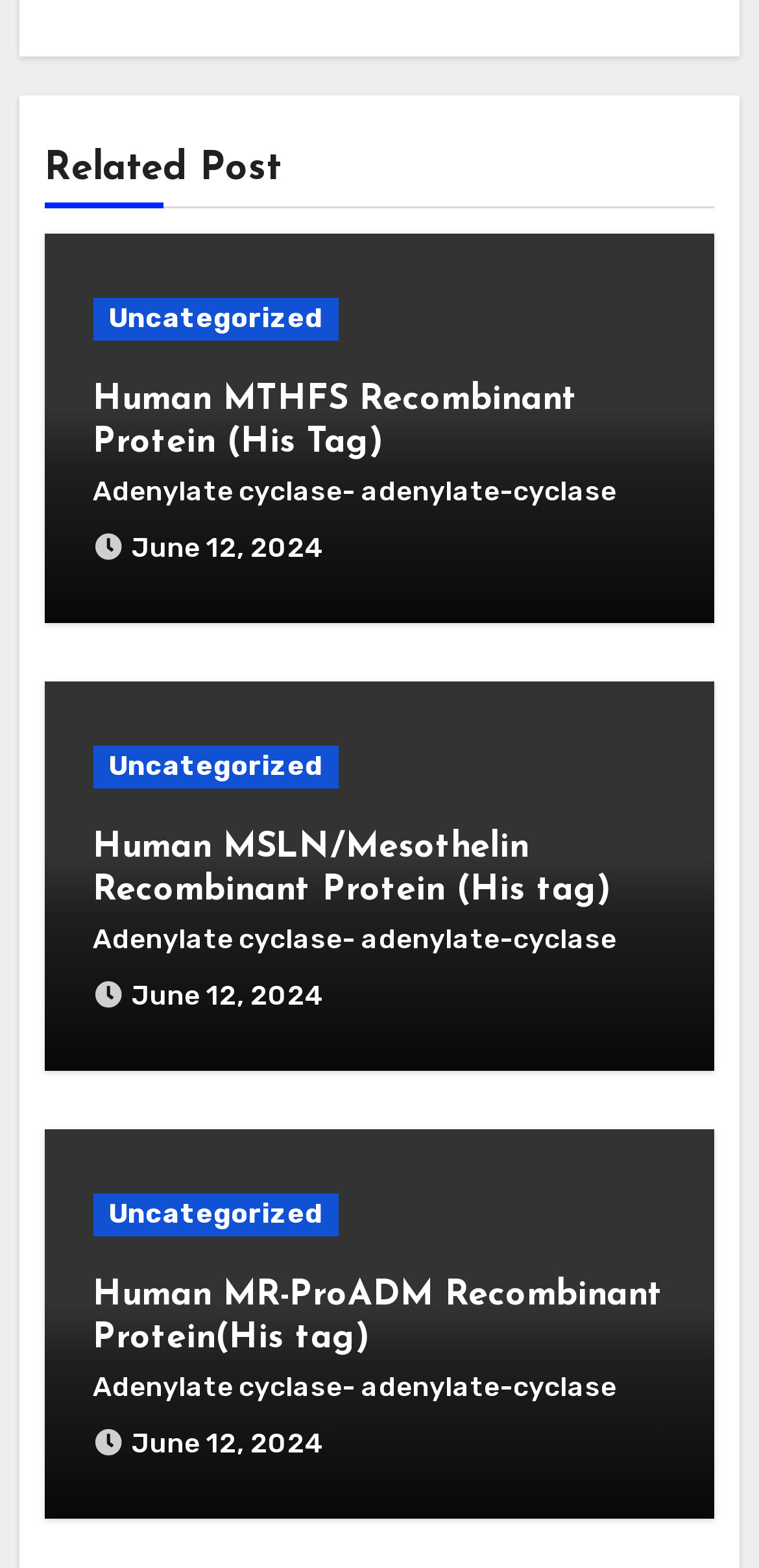Please identify the bounding box coordinates of the element that needs to be clicked to perform the following instruction: "View Human MSLN/Mesothelin Recombinant Protein details".

[0.122, 0.529, 0.804, 0.58]